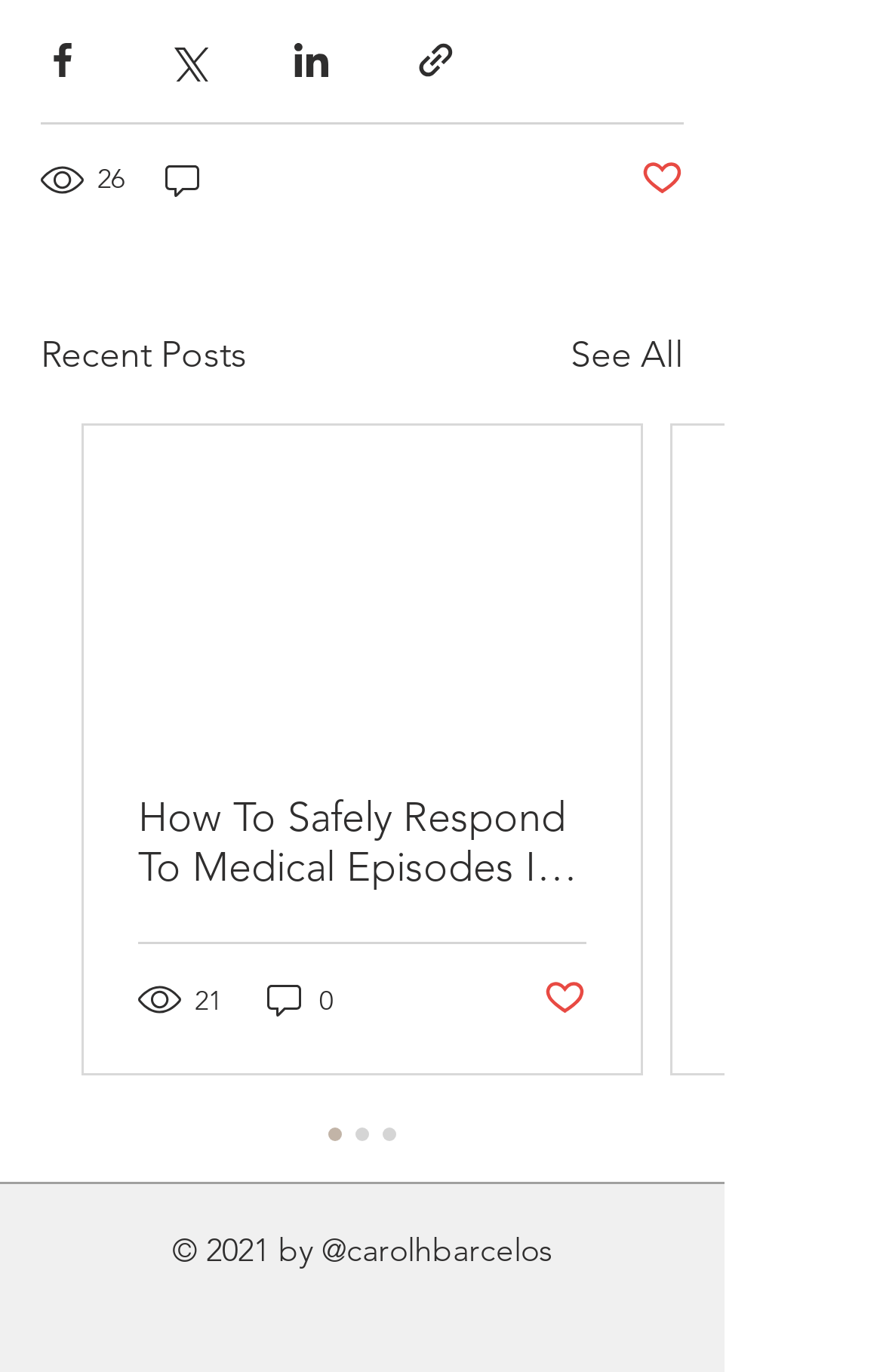Can you find the bounding box coordinates for the element to click on to achieve the instruction: "See all posts"?

[0.646, 0.239, 0.774, 0.278]